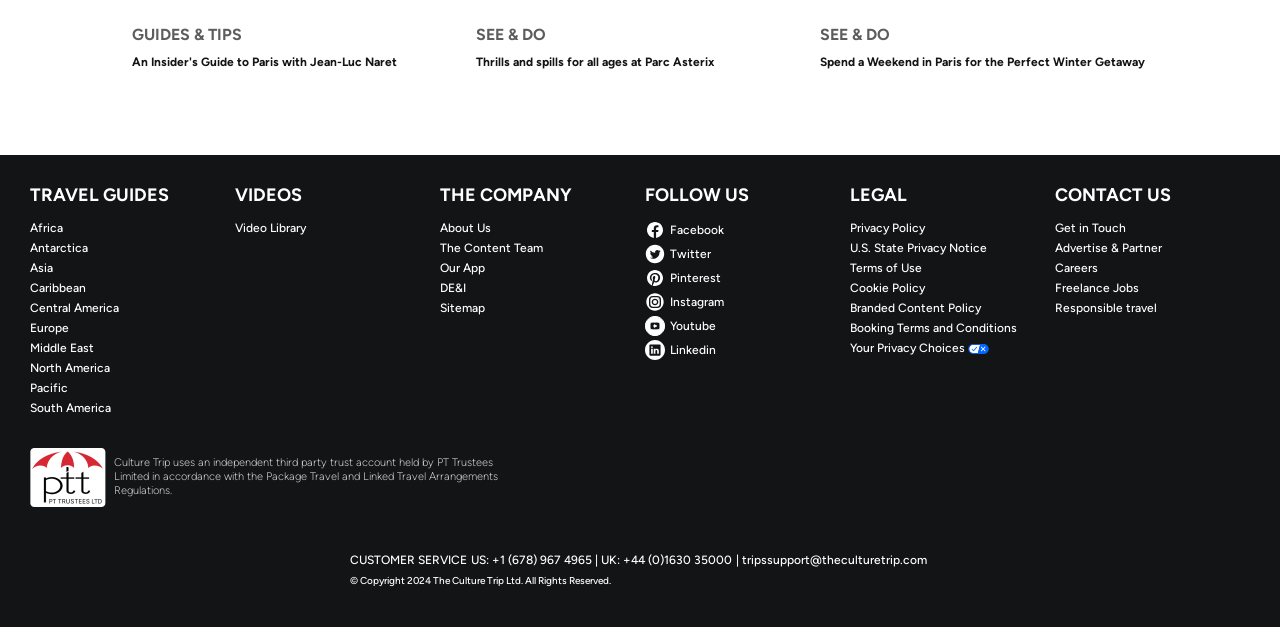Please identify the bounding box coordinates of the element that needs to be clicked to perform the following instruction: "Get in Touch with Culture Trip".

[0.824, 0.35, 0.977, 0.376]